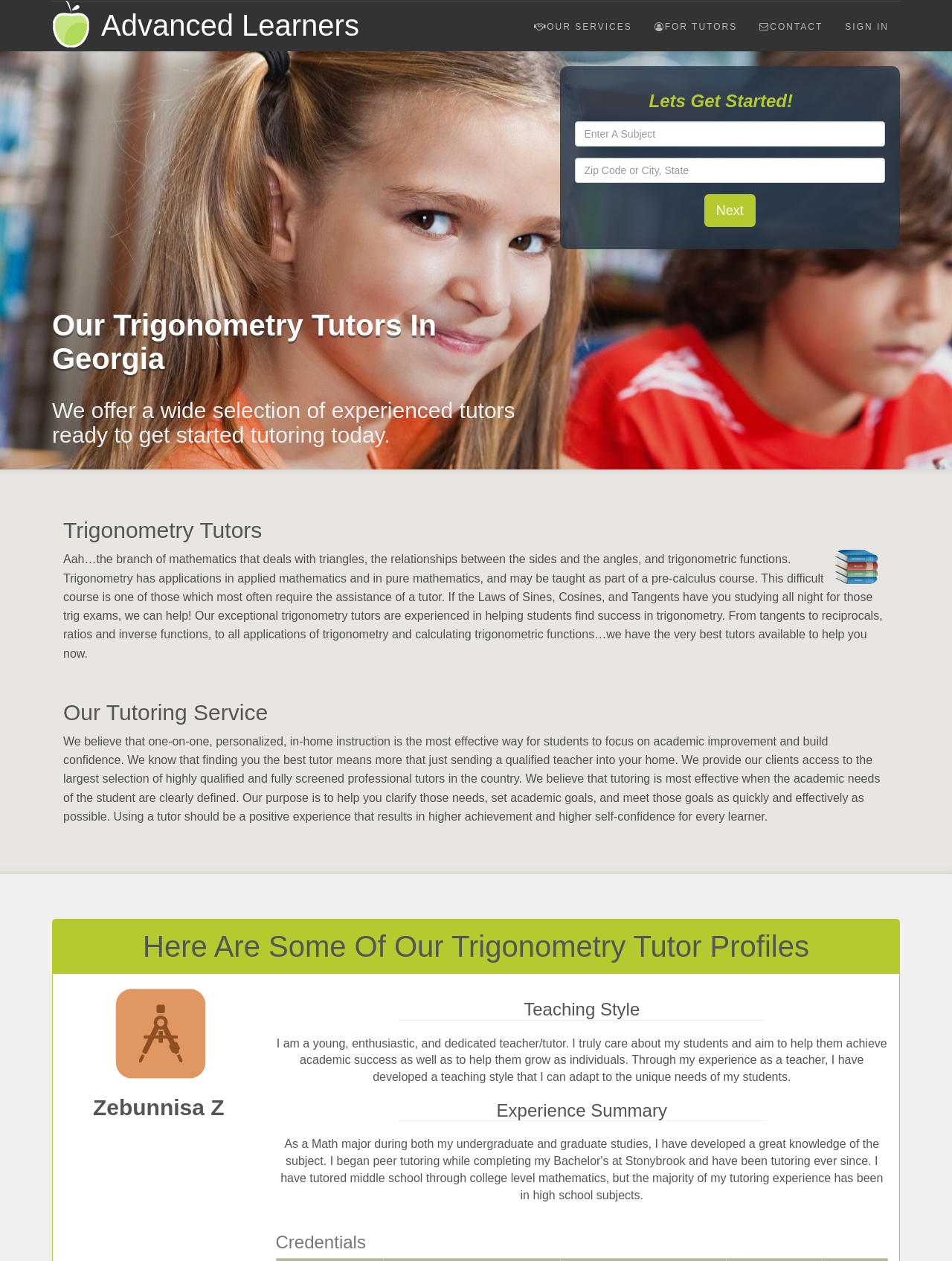Determine the bounding box of the UI element mentioned here: "Sign In". The coordinates must be in the format [left, top, right, bottom] with values ranging from 0 to 1.

[0.876, 0.006, 0.945, 0.036]